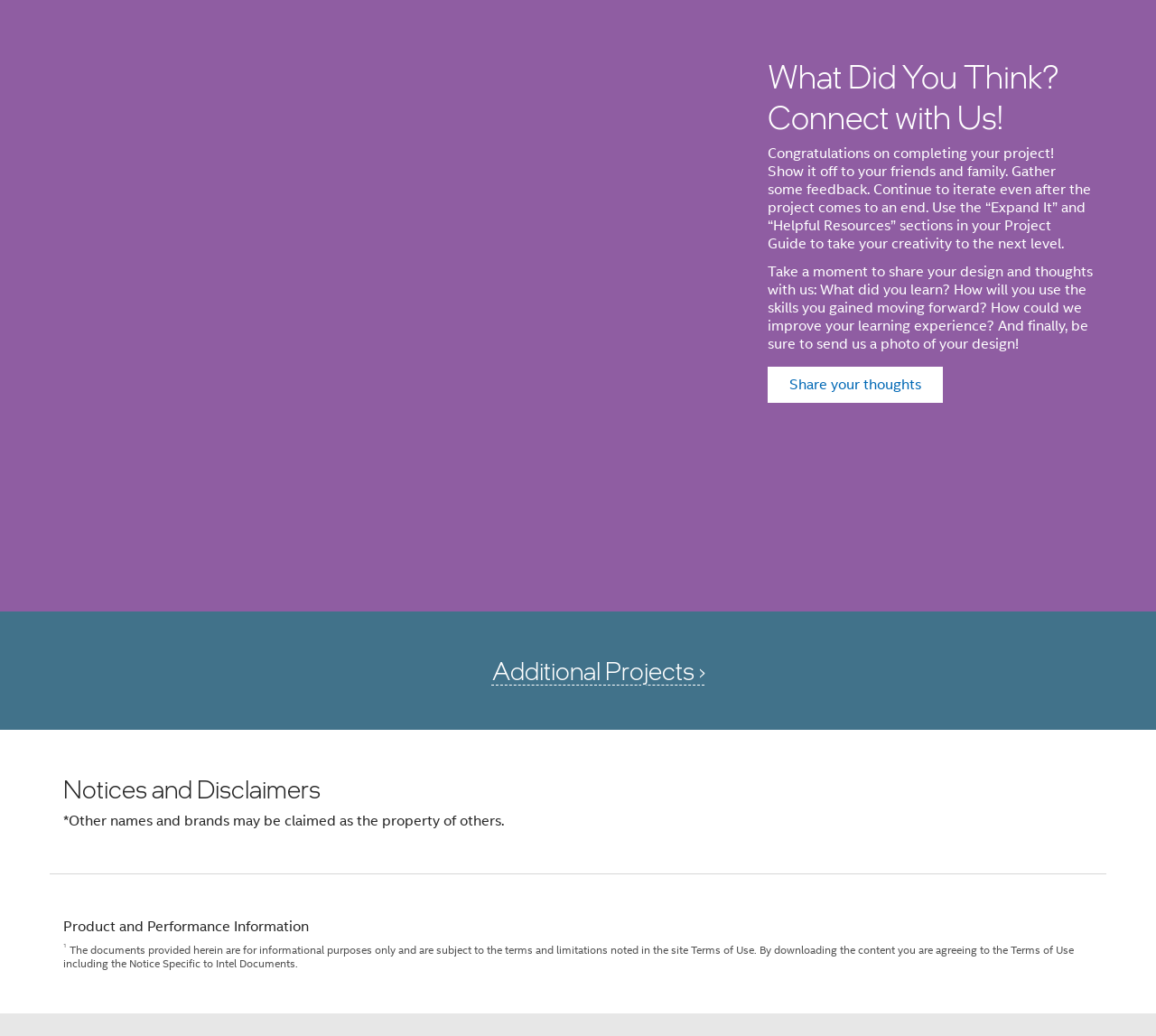Provide the bounding box coordinates of the HTML element described by the text: "Julia@CreateSoulfulSpaces.com". The coordinates should be in the format [left, top, right, bottom] with values between 0 and 1.

None